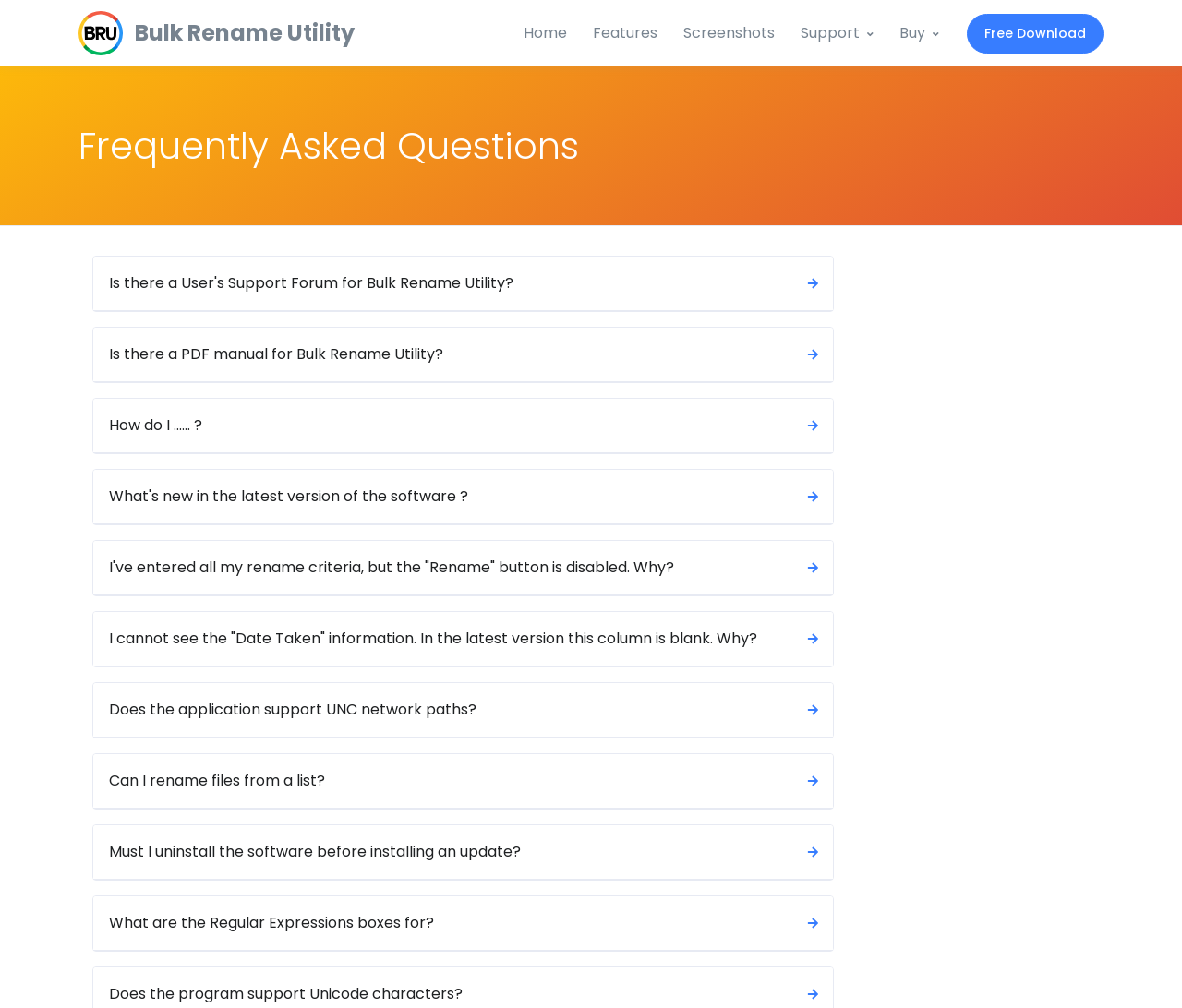Answer the question briefly using a single word or phrase: 
What is the name of the software?

Bulk Rename Utility